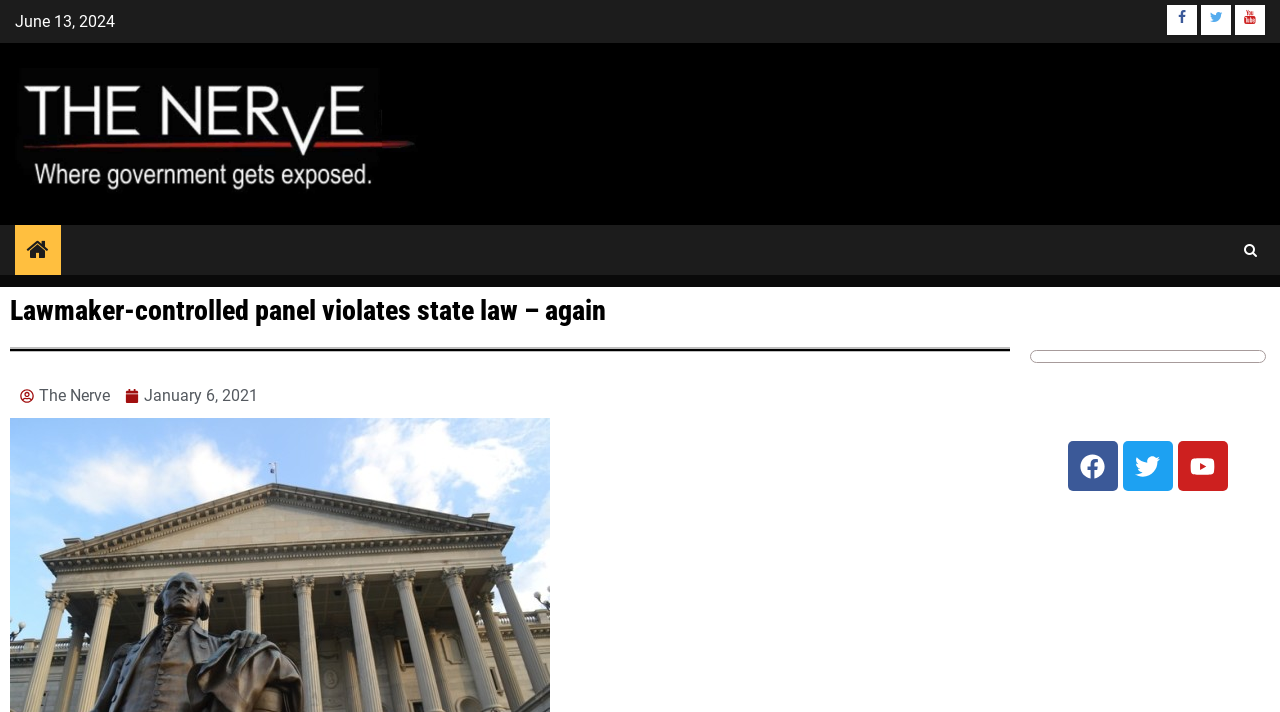Based on what you see in the screenshot, provide a thorough answer to this question: What is the name of the website?

I found the name of the website by looking at the link element that says 'The Nerve' and is located near the top of the page.